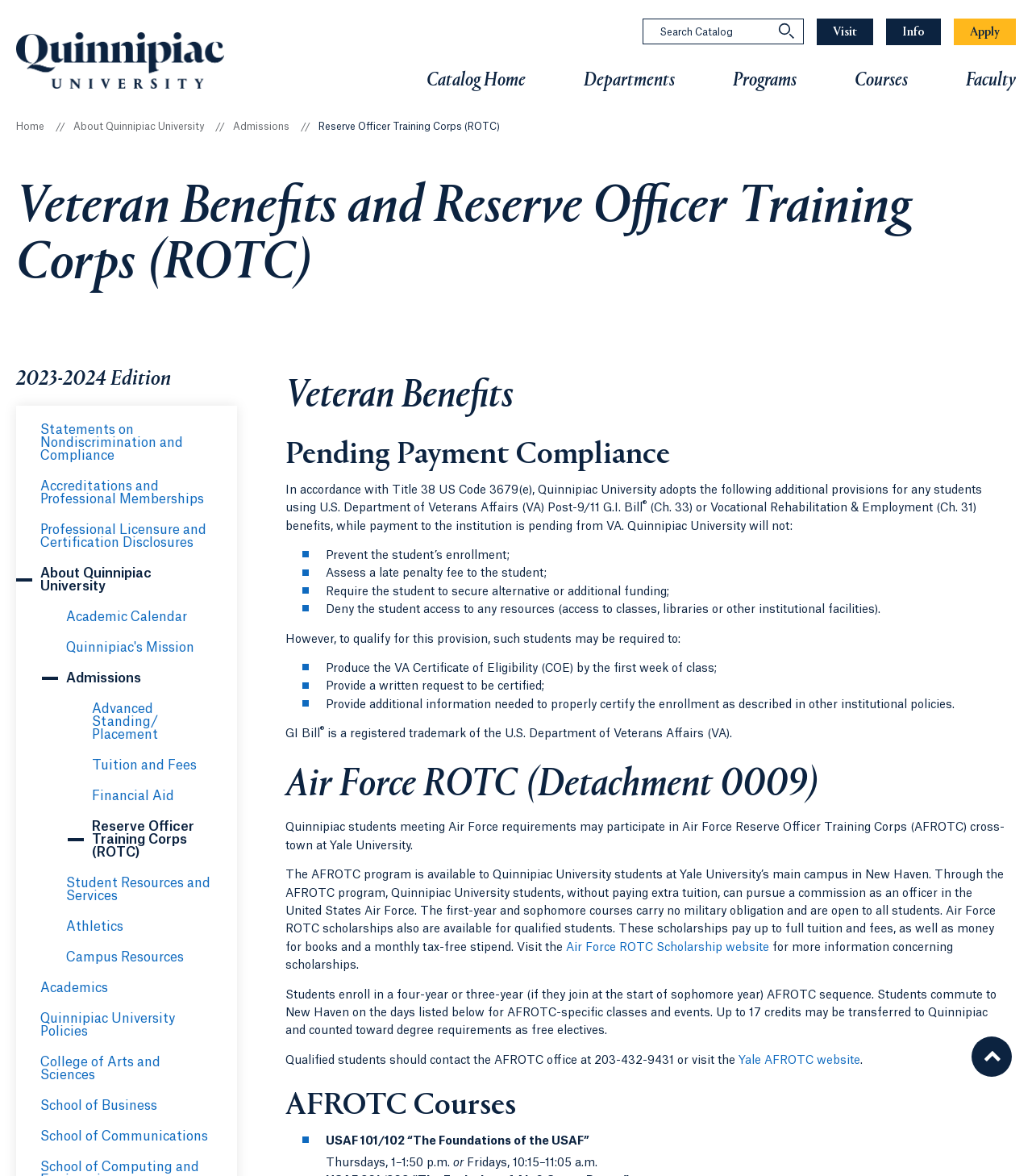Can you pinpoint the bounding box coordinates for the clickable element required for this instruction: "Learn about Veteran Benefits"? The coordinates should be four float numbers between 0 and 1, i.e., [left, top, right, bottom].

[0.277, 0.311, 0.975, 0.365]